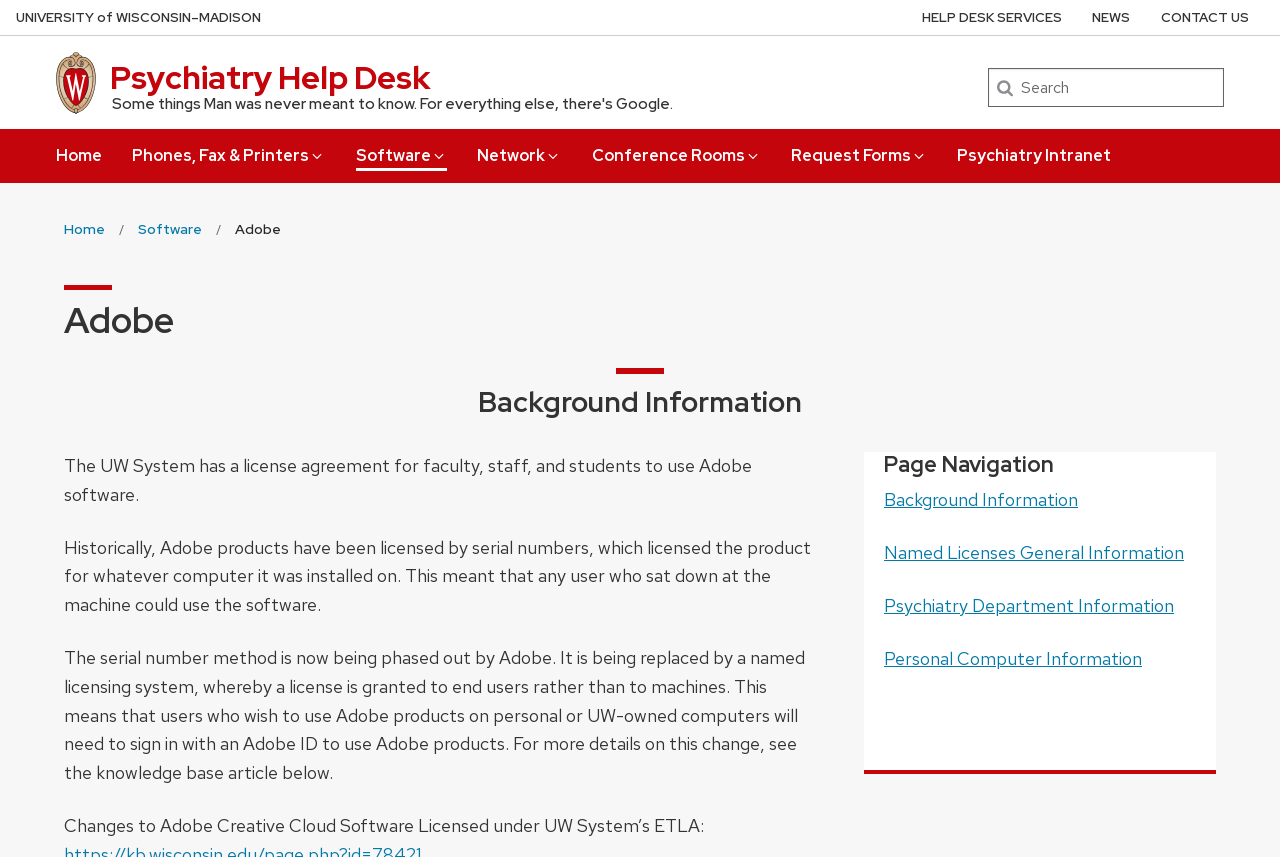Give a one-word or short-phrase answer to the following question: 
What type of software is being discussed?

Adobe software